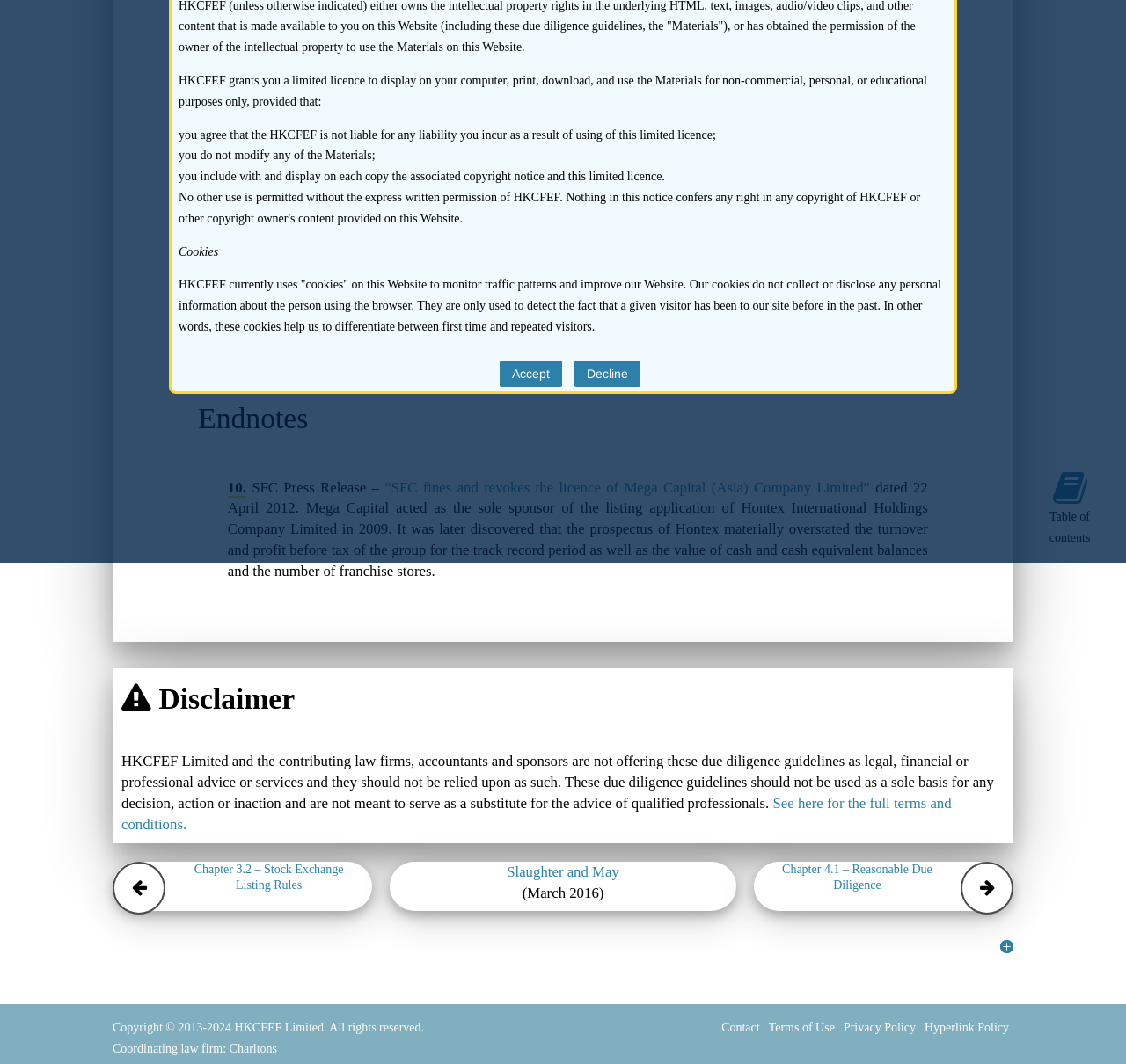Given the element description "Hyperlink Policy" in the screenshot, predict the bounding box coordinates of that UI element.

[0.821, 0.96, 0.896, 0.972]